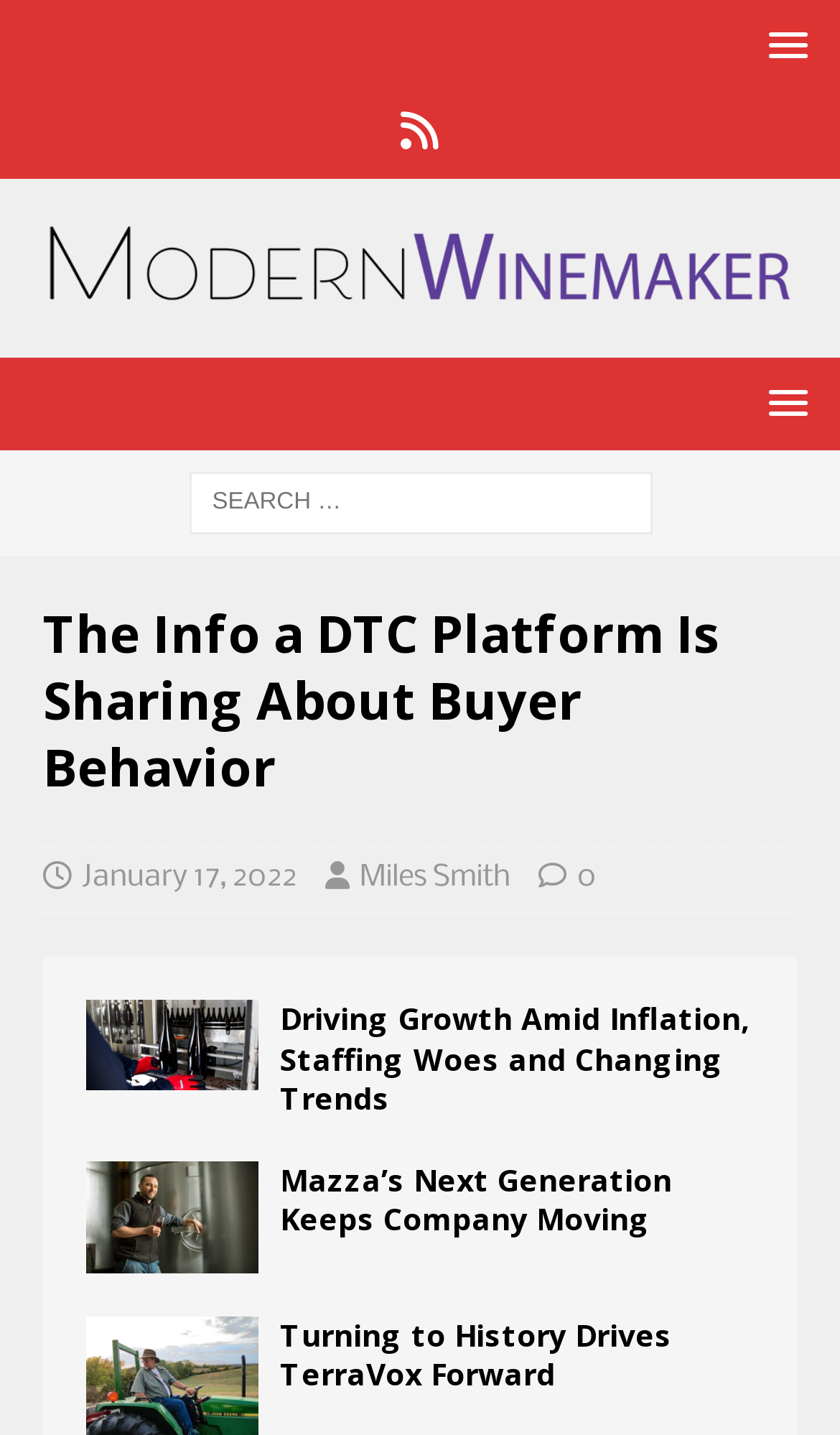Locate the bounding box coordinates of the element's region that should be clicked to carry out the following instruction: "View the post by David". The coordinates need to be four float numbers between 0 and 1, i.e., [left, top, right, bottom].

None